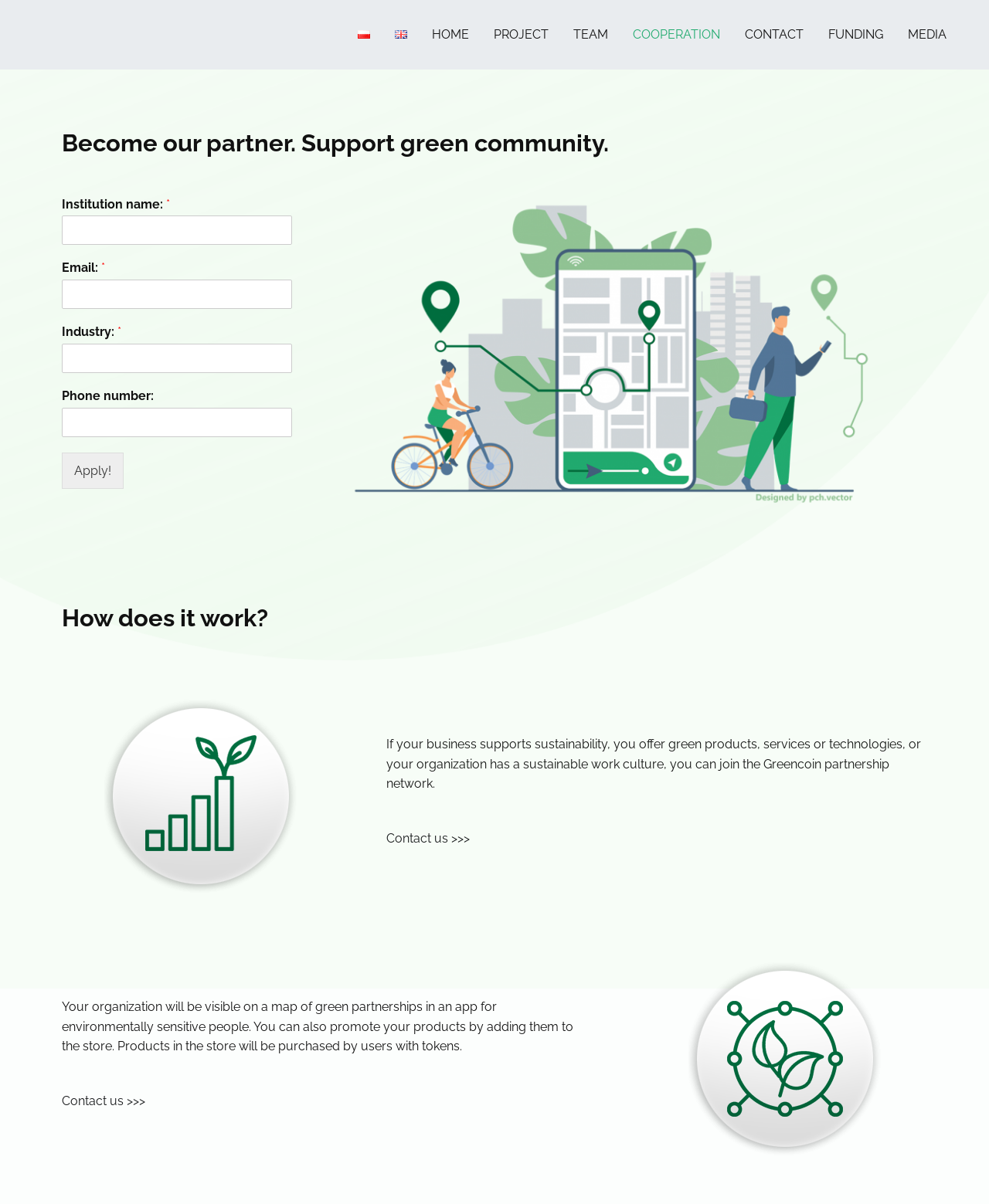Please identify the bounding box coordinates of the region to click in order to complete the given instruction: "Click on the 'COOPERATION' tab". The coordinates should be four float numbers between 0 and 1, i.e., [left, top, right, bottom].

[0.64, 0.021, 0.728, 0.037]